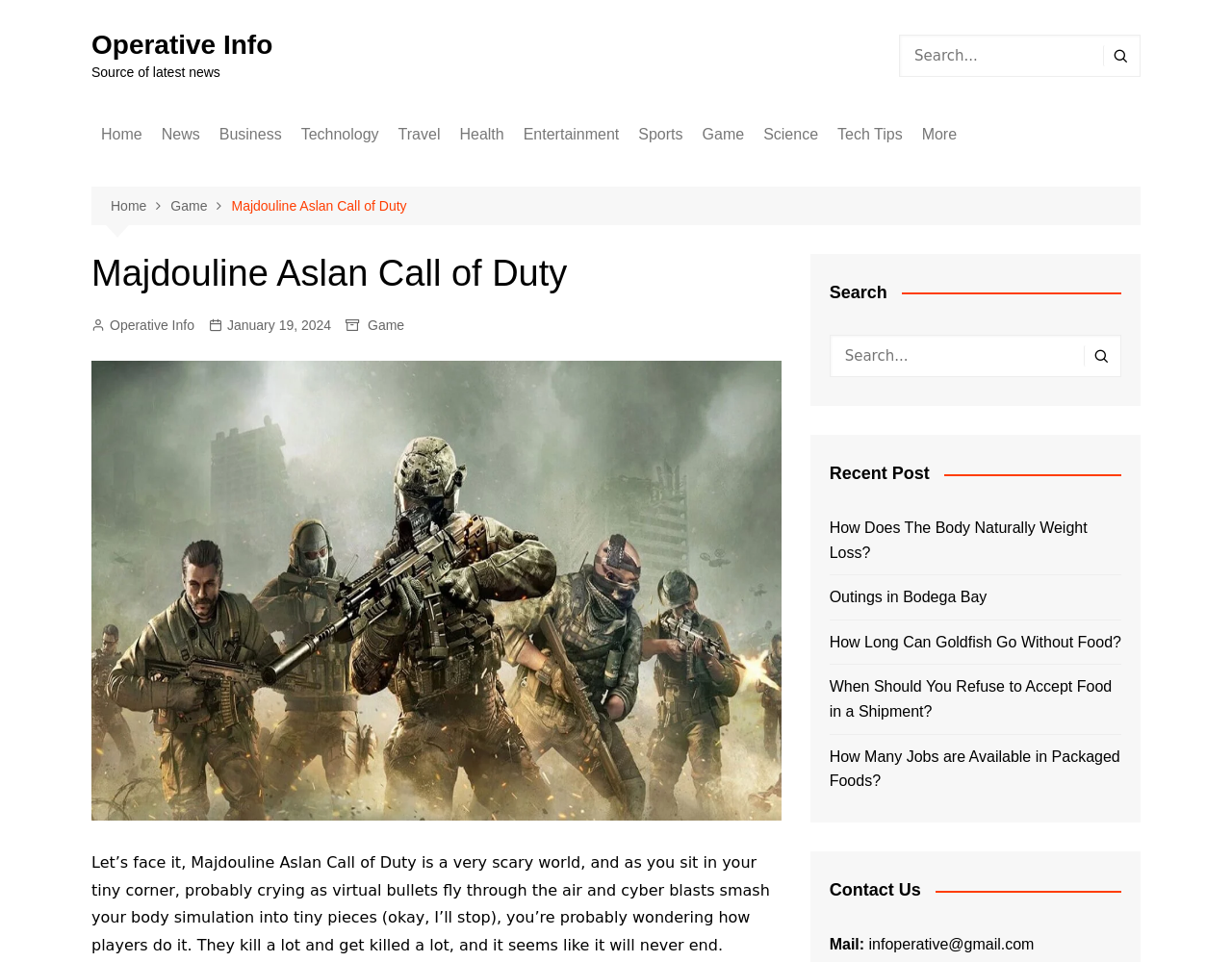Given the description of the UI element: "parent_node: Search name="s" placeholder="Search …"", predict the bounding box coordinates in the form of [left, top, right, bottom], with each value being a float between 0 and 1.

None